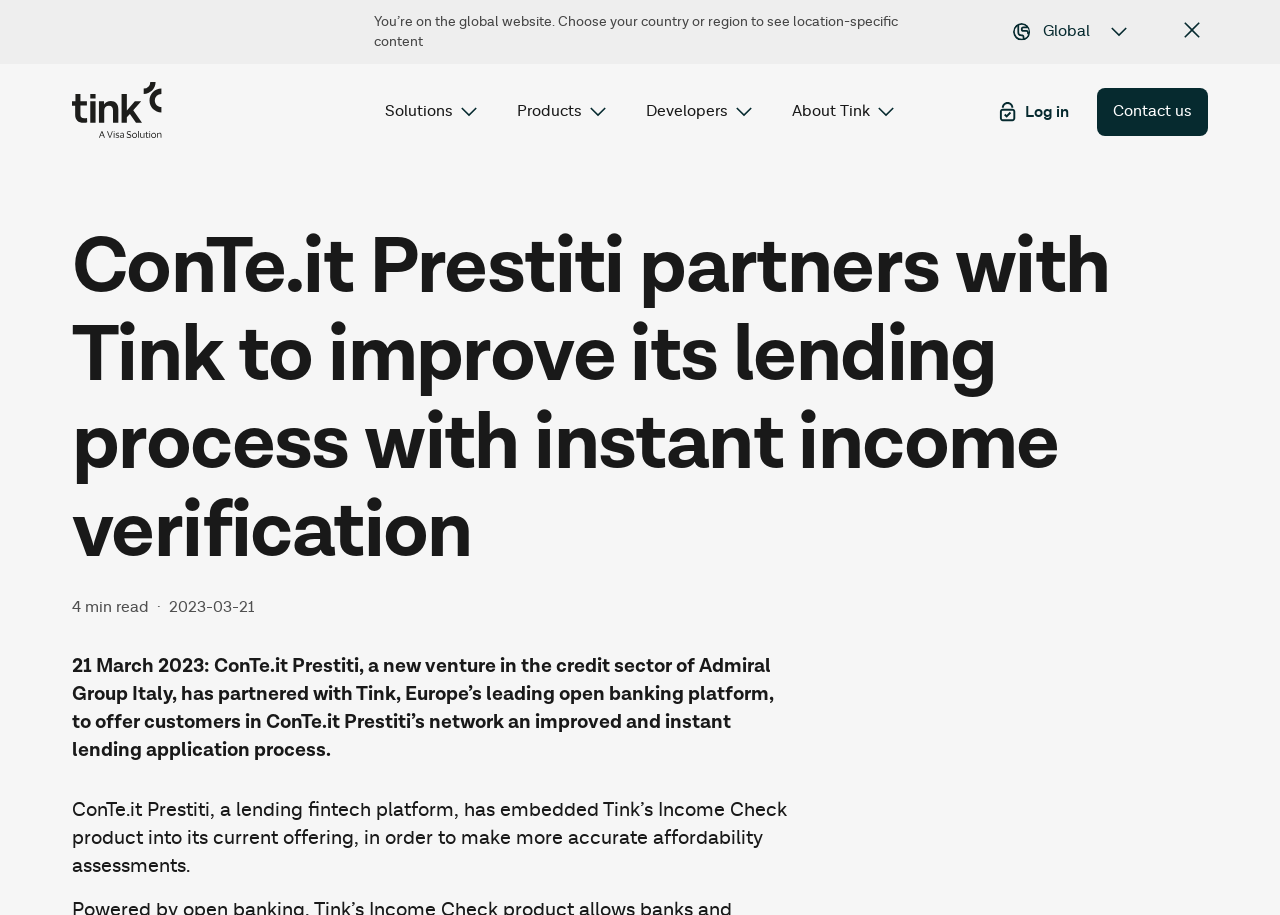What is the date of the article?
Using the information from the image, provide a comprehensive answer to the question.

The webpage displays '2023-03-21' at the top of the article, which indicates that the date of the article is March 21, 2023.